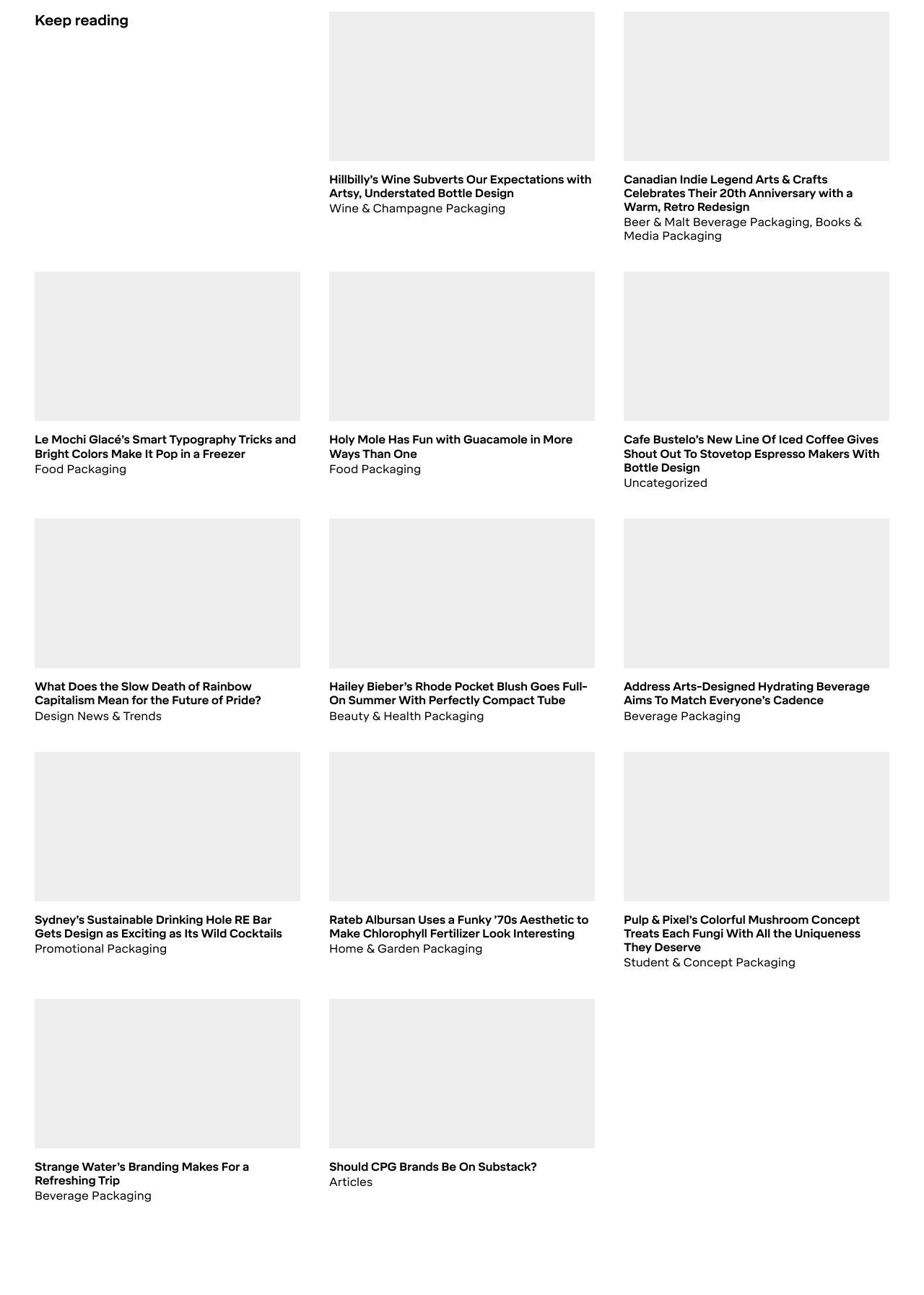What is the topic of the last article?
From the screenshot, provide a brief answer in one word or phrase.

Student & Concept Packaging